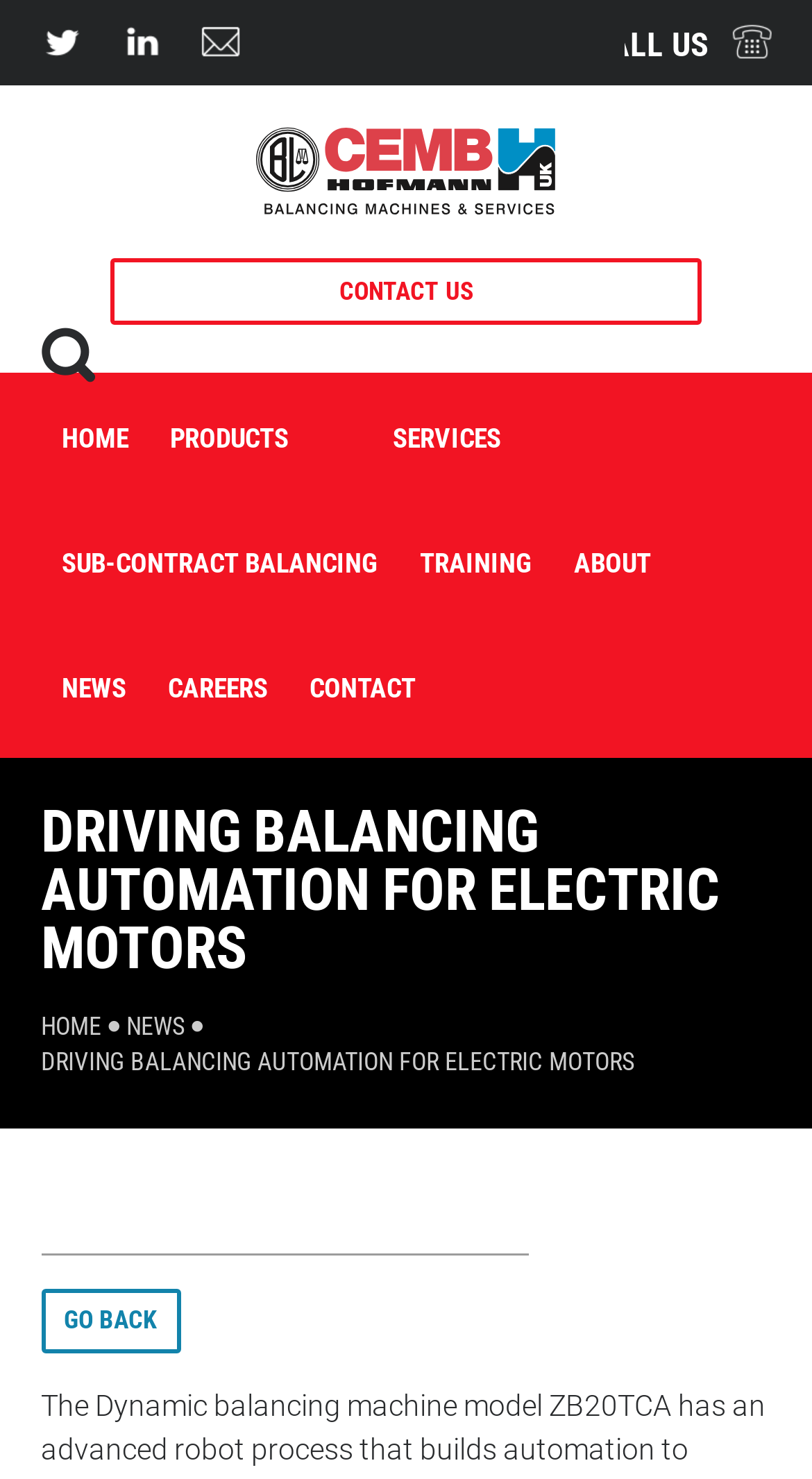What is the company name?
Please analyze the image and answer the question with as much detail as possible.

The company name can be found in the top-left corner of the webpage, where it says 'CEMB Hofmann | News - Balancing Machine for Electric Motors'. It is also mentioned in the image description and link text.